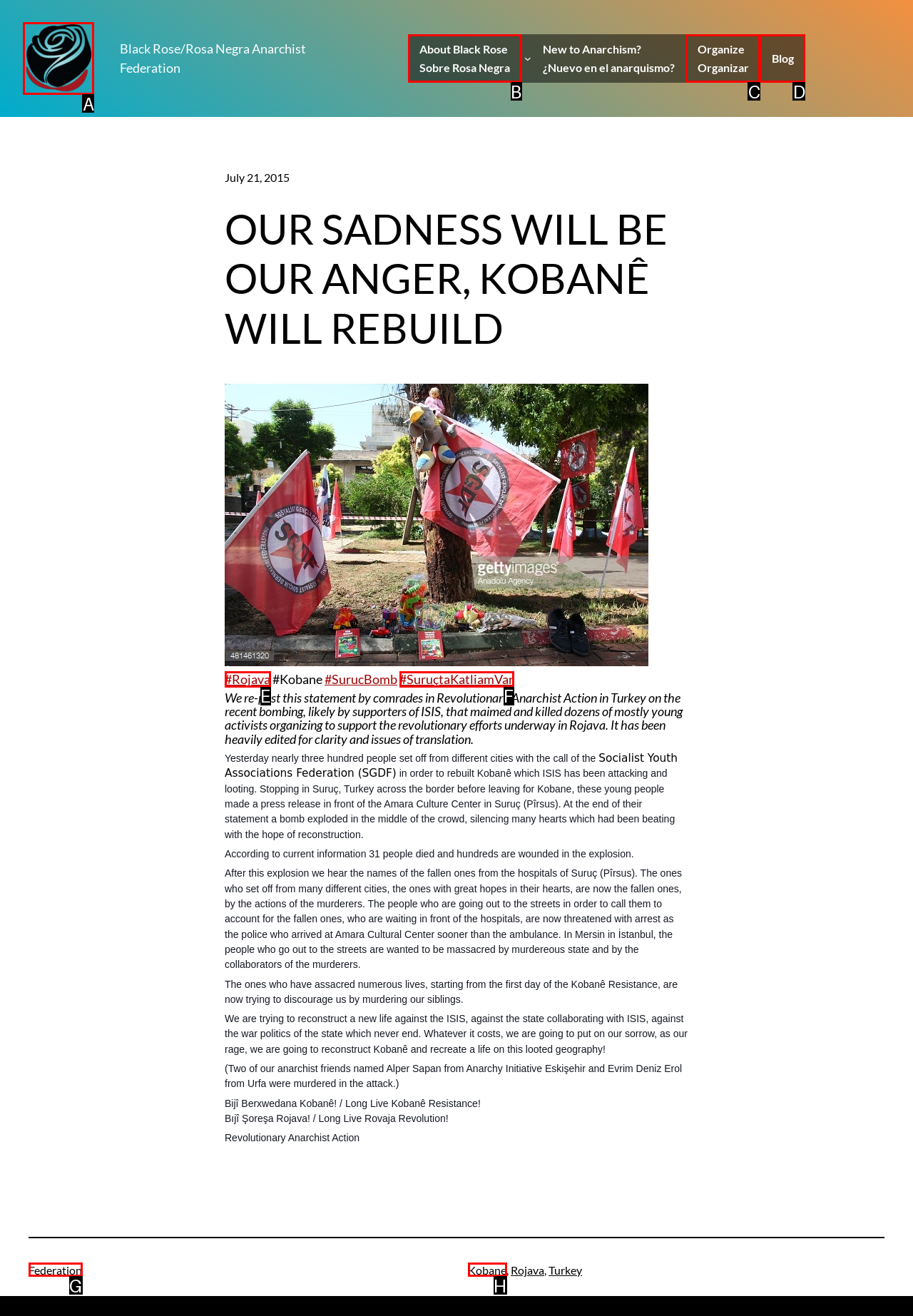Provide the letter of the HTML element that you need to click on to perform the task: Click the link to Black Rose/Rosa Negra Anarchist Federation.
Answer with the letter corresponding to the correct option.

A